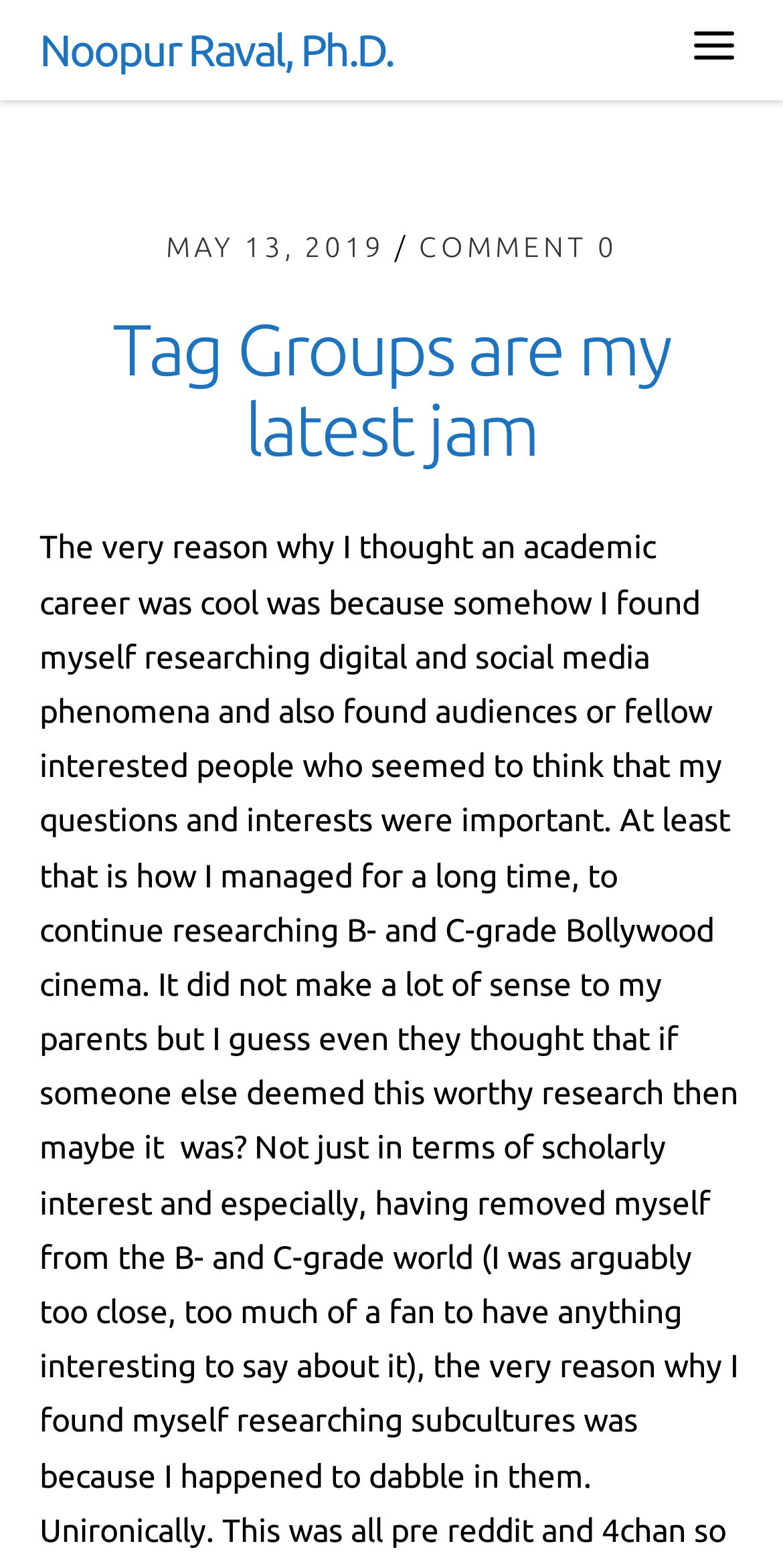Give a one-word or short phrase answer to the question: 
How many comments are there on the latest article?

0